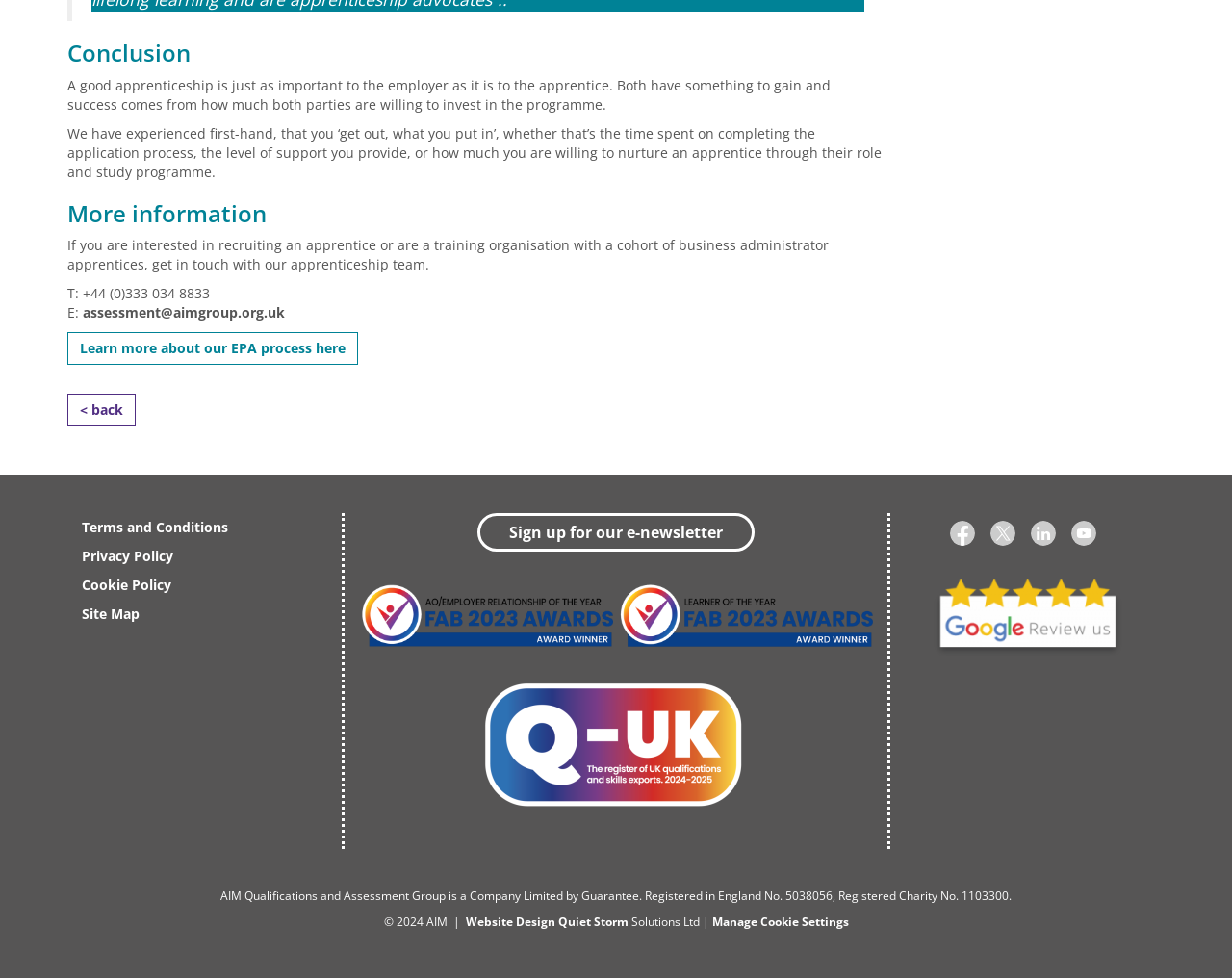Please identify the bounding box coordinates of the area I need to click to accomplish the following instruction: "Learn more about the EPA process".

[0.055, 0.34, 0.291, 0.373]